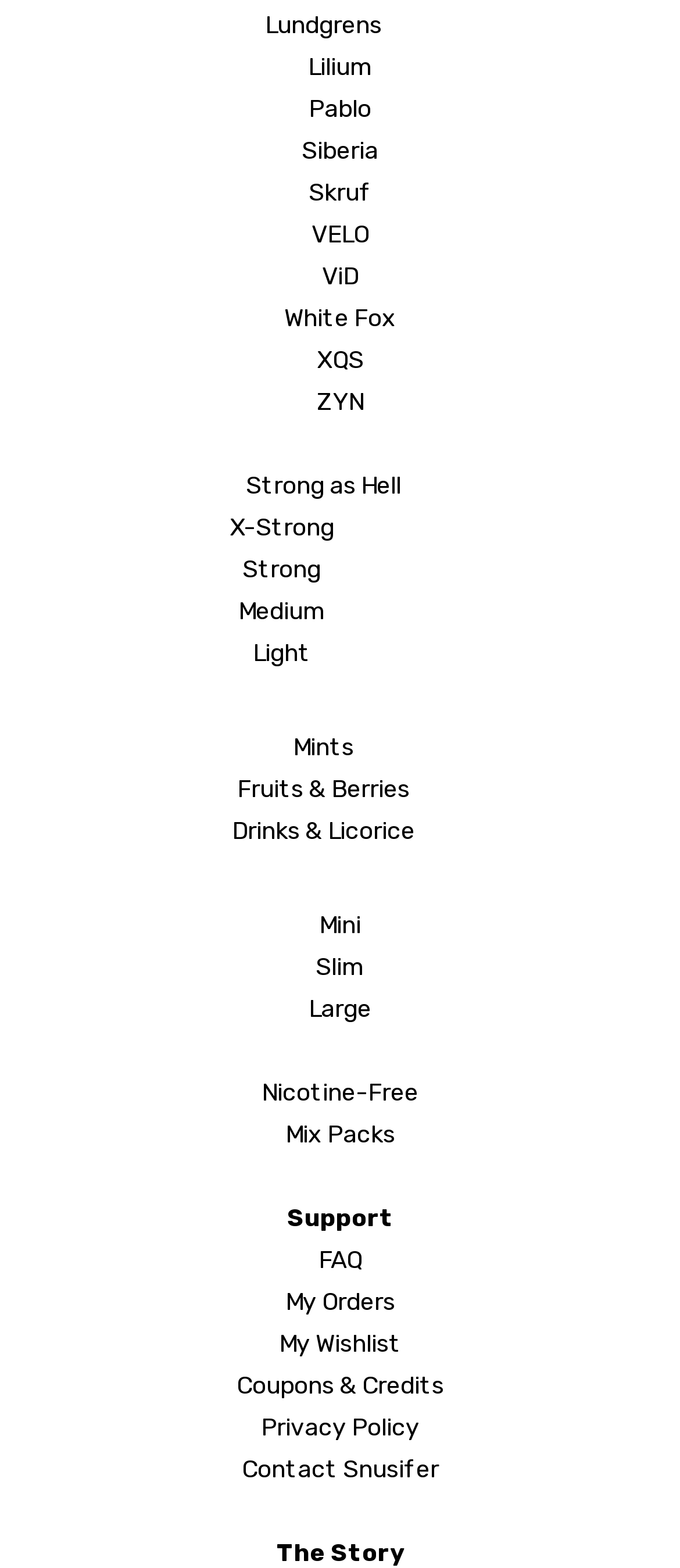Locate the bounding box coordinates of the element that should be clicked to fulfill the instruction: "View Mints products".

[0.431, 0.467, 0.569, 0.486]